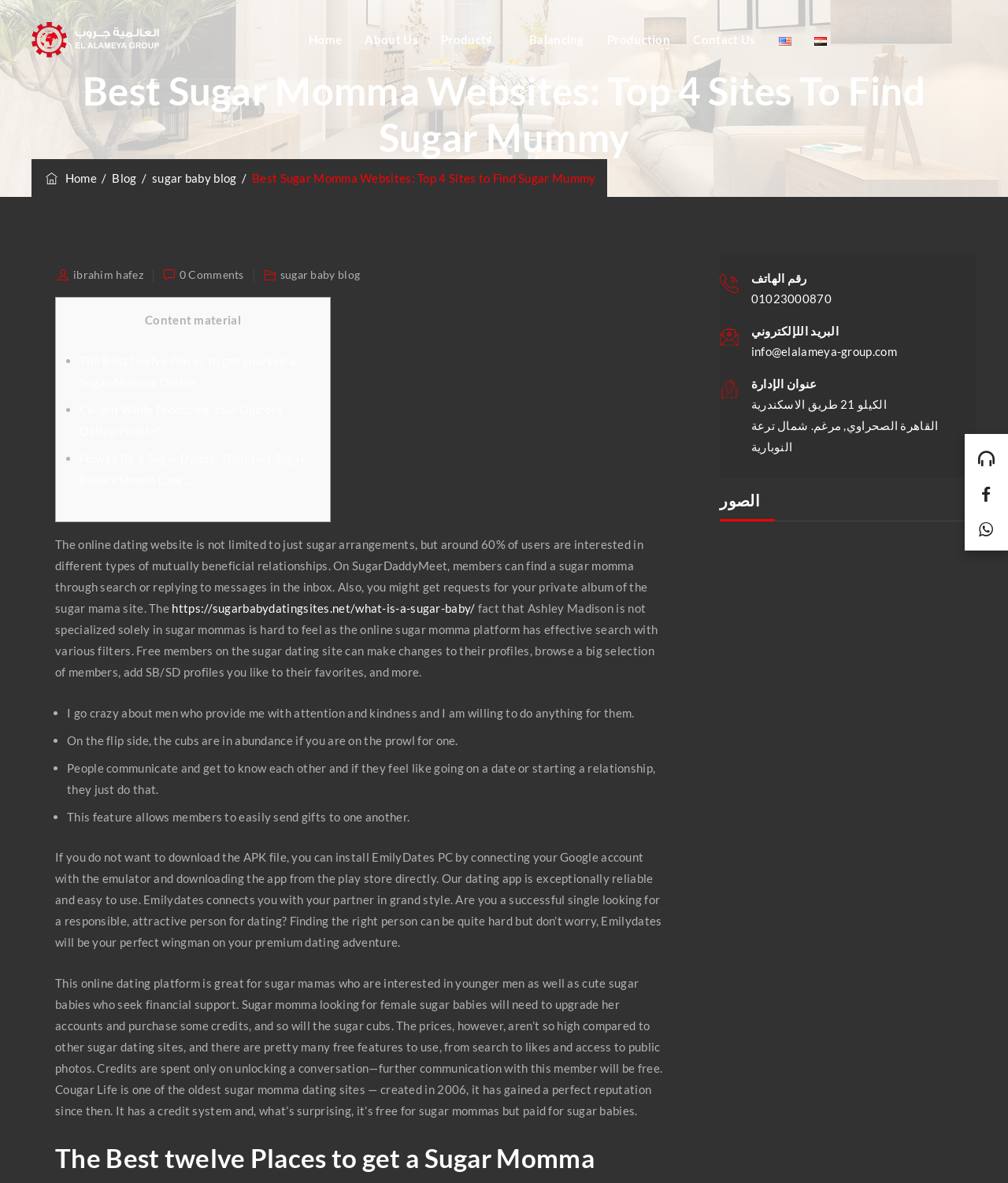Identify the bounding box coordinates for the UI element described as follows: "Production". Ensure the coordinates are four float numbers between 0 and 1, formatted as [left, top, right, bottom].

[0.592, 0.0, 0.675, 0.067]